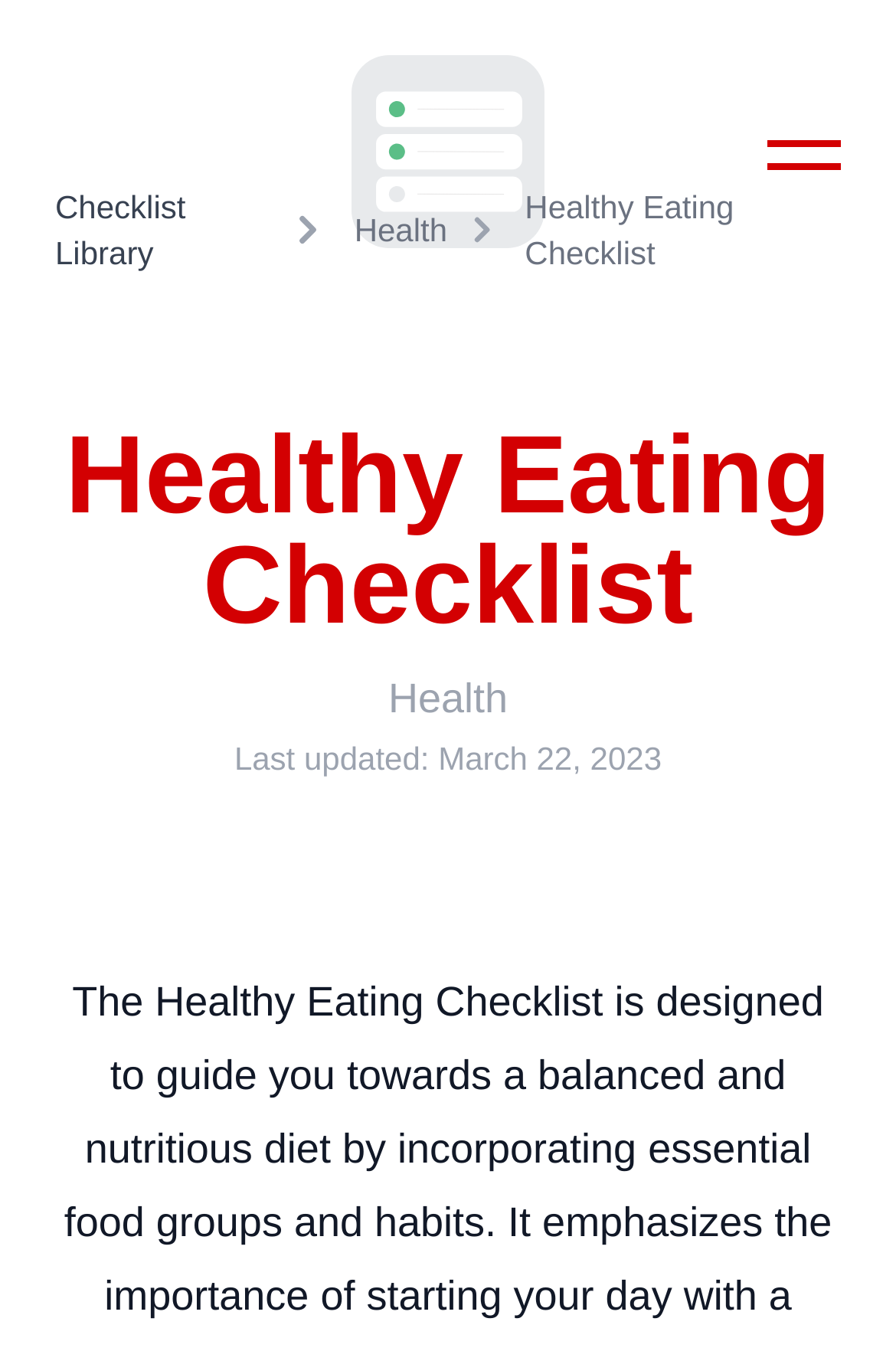Articulate a detailed summary of the webpage's content and design.

The webpage is titled "Healthy Eating Checklist" and is focused on guiding users towards a balanced and nutritious diet. At the top left of the page, there is an app icon image, accompanied by a button to the right. Below this, a breadcrumb navigation menu is displayed, featuring links to "Checklist Library" and "Health", as well as a static text element displaying the title "Healthy Eating Checklist".

Further down, a prominent heading element repeats the title "Healthy Eating Checklist". Below this, a link to "Health" is provided, followed by a static text element indicating the last update date, which is "March 22, 2023". The overall layout of the page is organized, with clear headings and concise text.